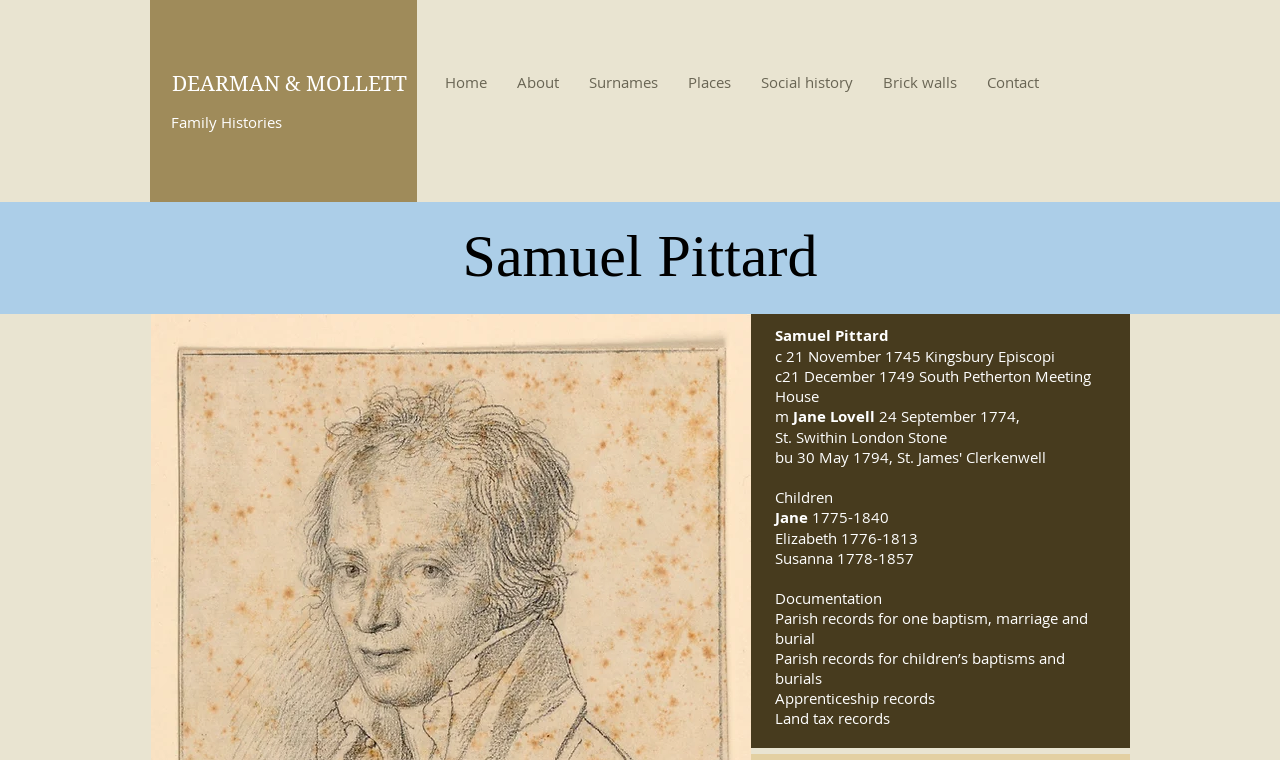Using the given element description, provide the bounding box coordinates (top-left x, top-left y, bottom-right x, bottom-right y) for the corresponding UI element in the screenshot: DEARMAN & MOLLETT

[0.134, 0.095, 0.318, 0.126]